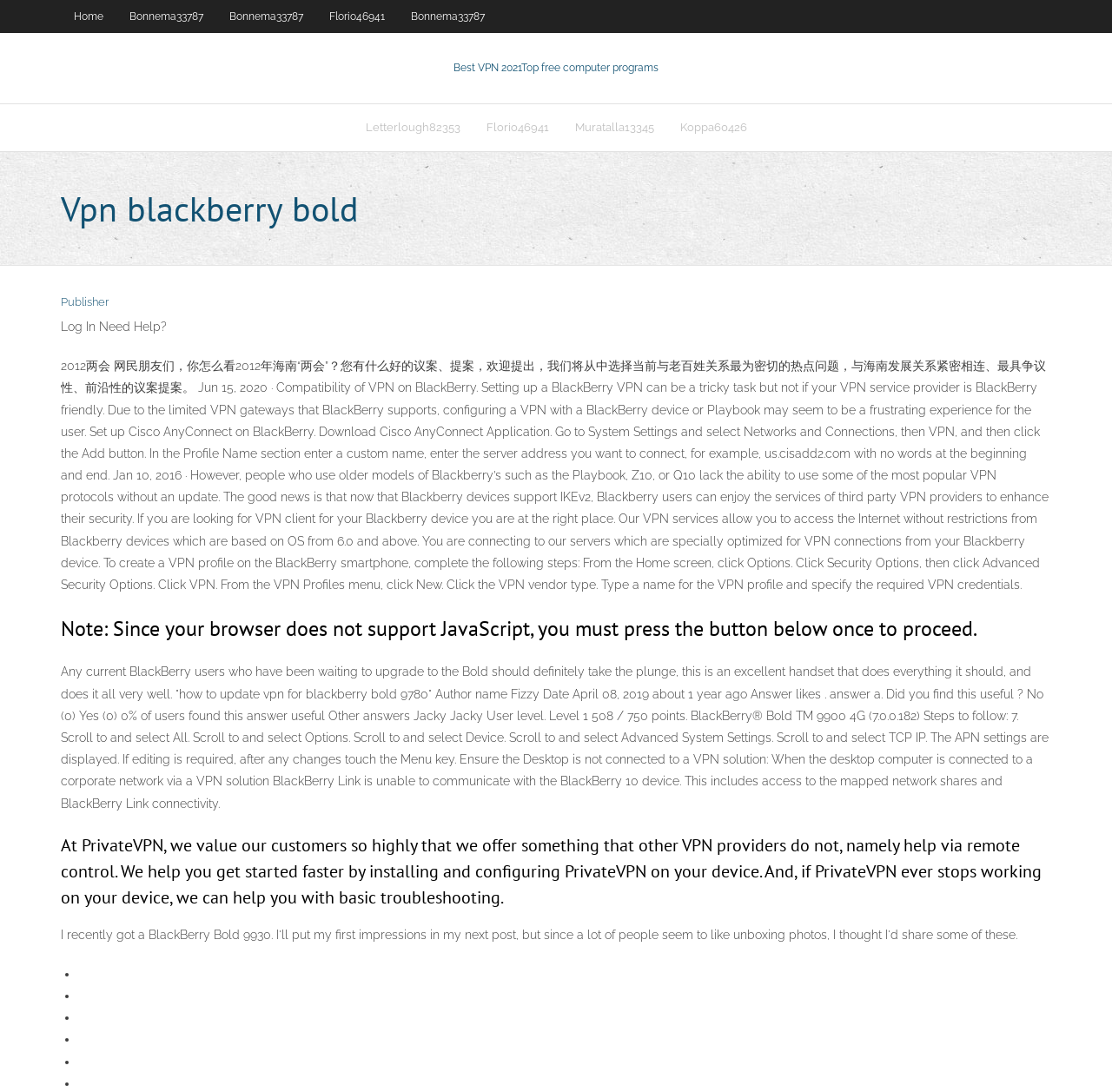Highlight the bounding box coordinates of the element that should be clicked to carry out the following instruction: "Click the 'Best VPN 2021Top free computer programs' link". The coordinates must be given as four float numbers ranging from 0 to 1, i.e., [left, top, right, bottom].

[0.408, 0.056, 0.592, 0.067]